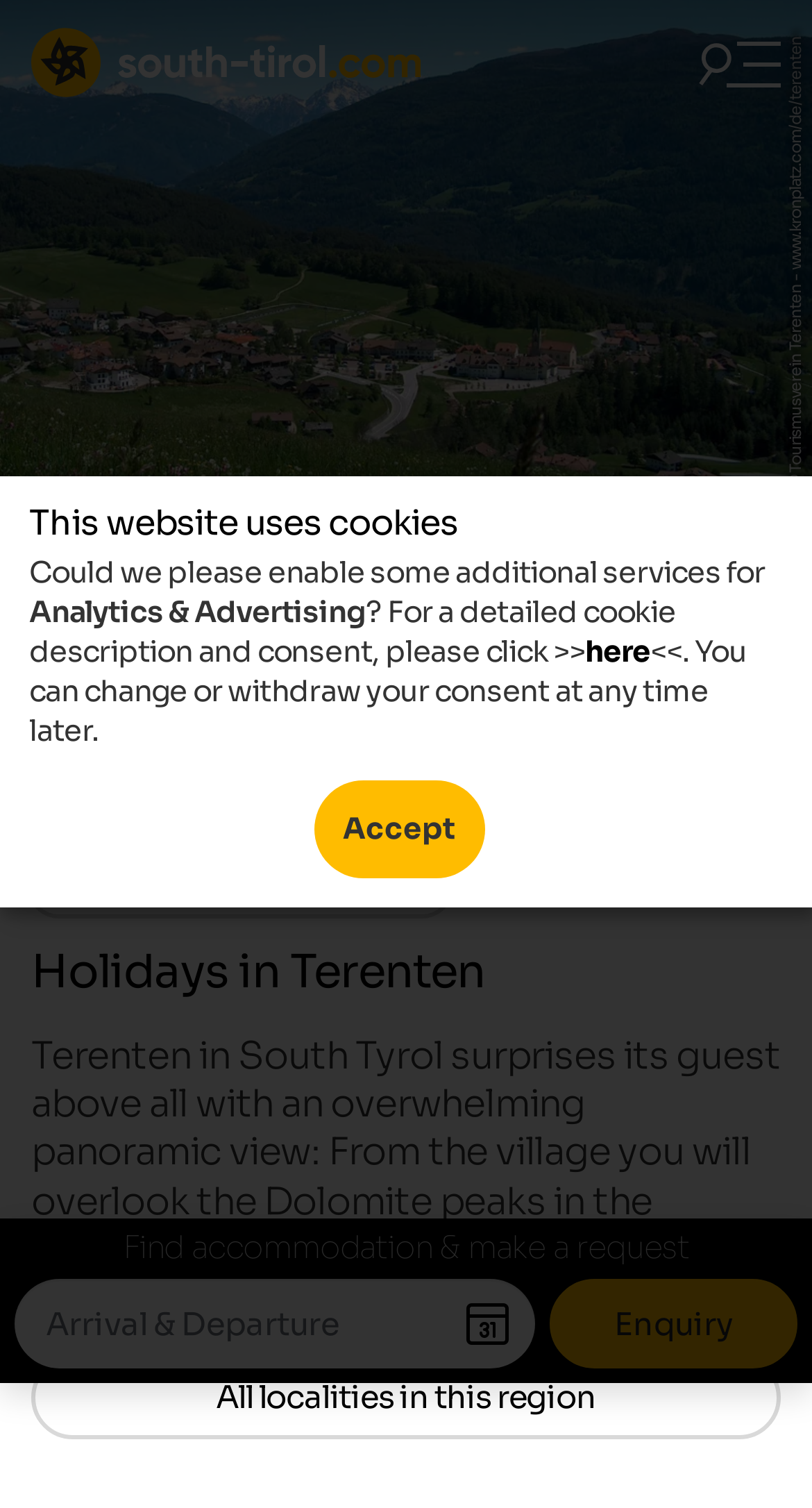Extract the bounding box coordinates for the described element: "All localities in this region". The coordinates should be represented as four float numbers between 0 and 1: [left, top, right, bottom].

[0.038, 0.899, 0.962, 0.954]